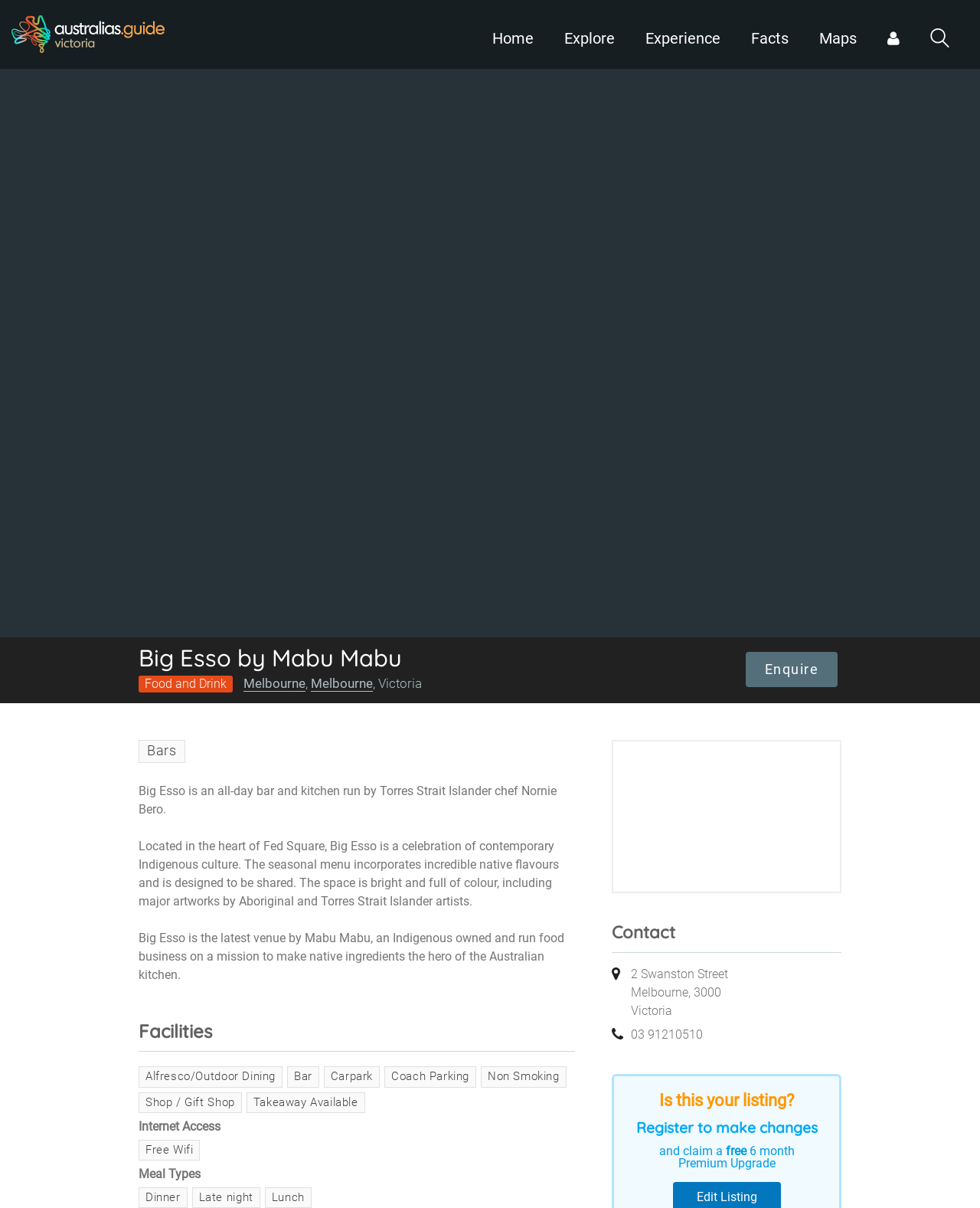Identify the bounding box coordinates for the region of the element that should be clicked to carry out the instruction: "View the 'Facilities' information". The bounding box coordinates should be four float numbers between 0 and 1, i.e., [left, top, right, bottom].

[0.141, 0.845, 0.587, 0.871]